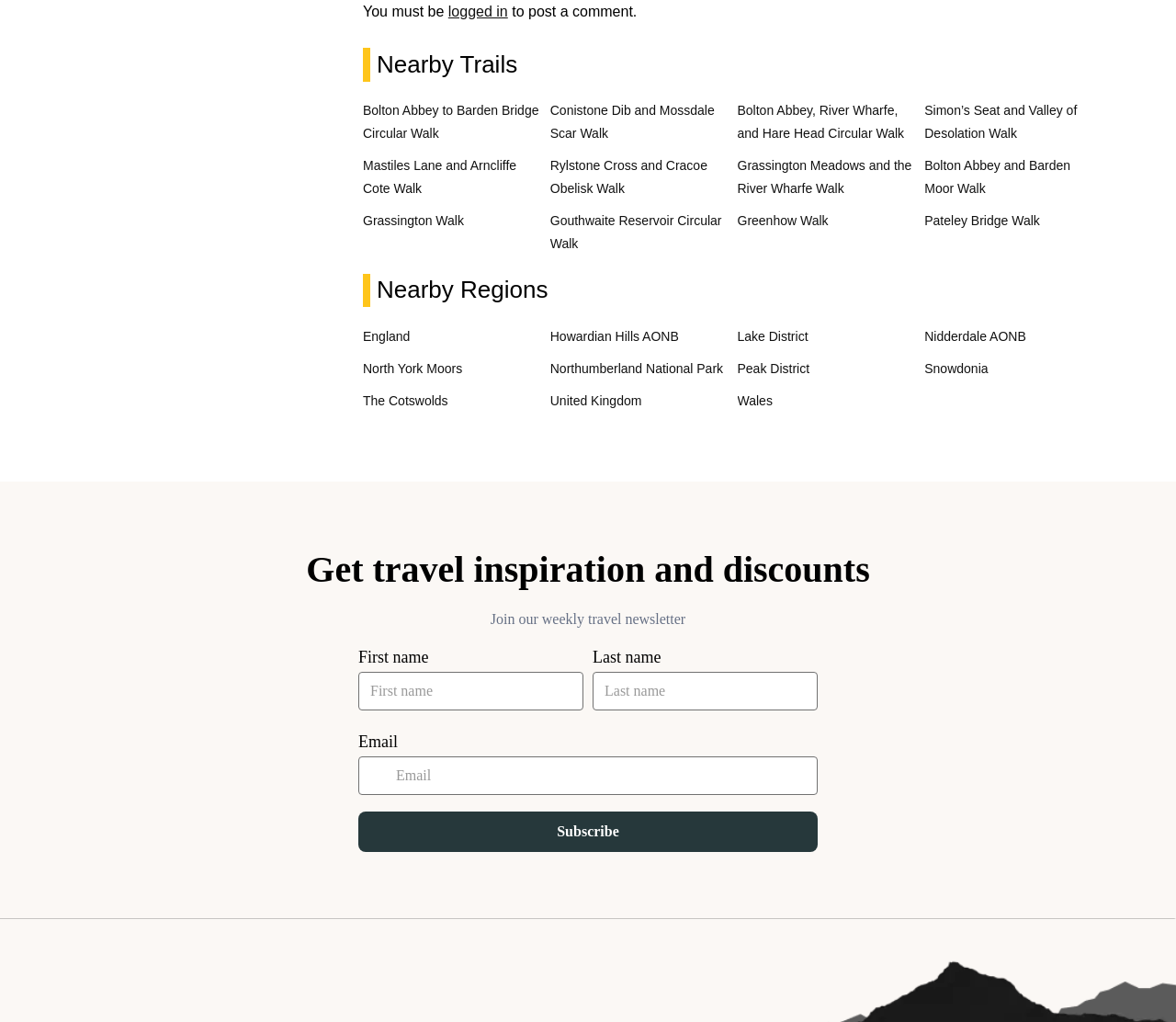Respond to the following query with just one word or a short phrase: 
How many regions are listed on this webpage?

9